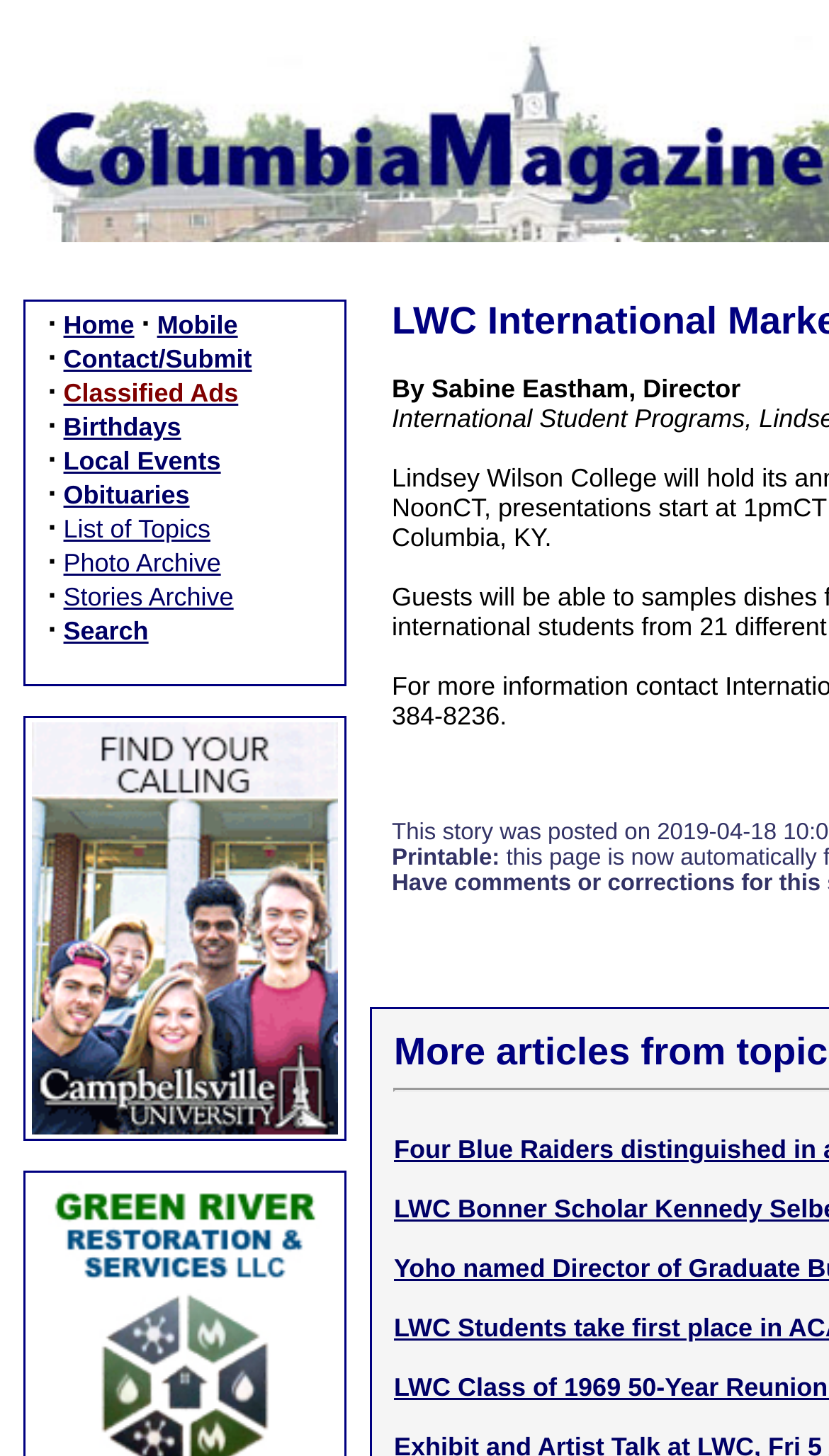Find the bounding box coordinates for the HTML element specified by: "Birthdays".

[0.077, 0.283, 0.218, 0.304]